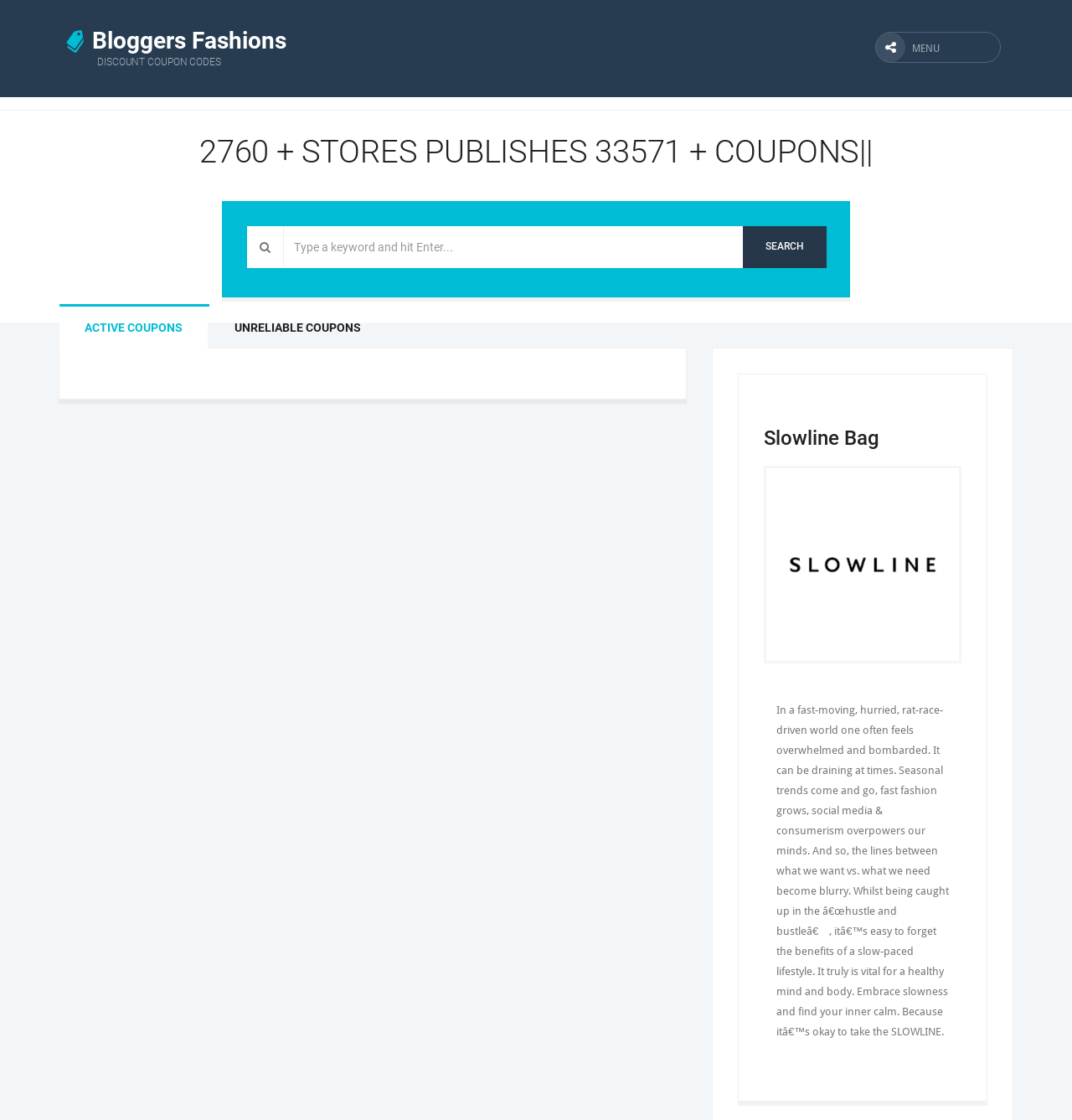How many tabs are in the tablist?
Please respond to the question with a detailed and thorough explanation.

I counted the number of tabs in the tablist, which are 'ACTIVE COUPONS' and 'UNRELIABLE COUPONS', so there are 2 tabs.